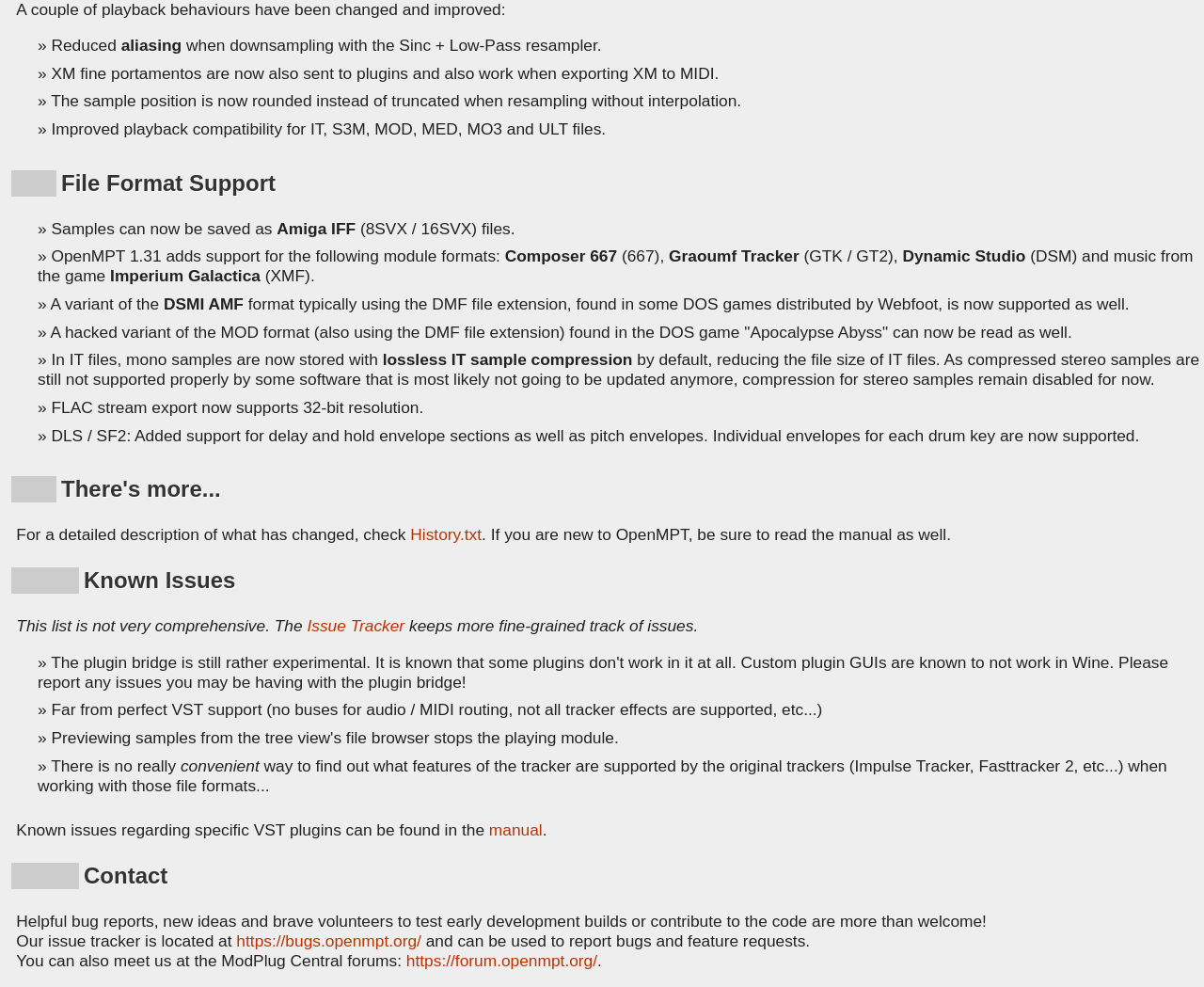Find and provide the bounding box coordinates for the UI element described here: "Issue Tracker". The coordinates should be given as four float numbers between 0 and 1: [left, top, right, bottom].

[0.255, 0.625, 0.336, 0.644]